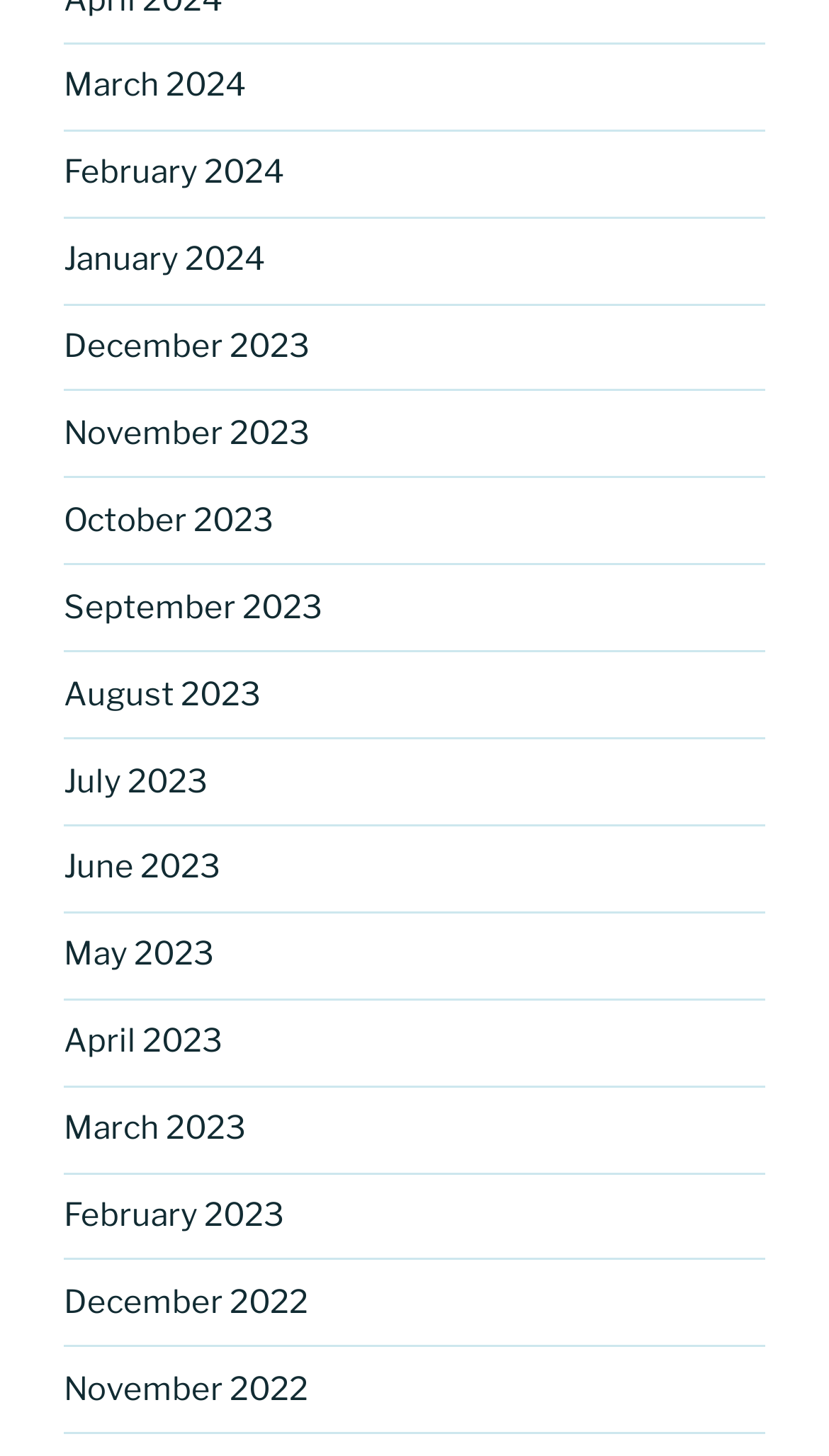Please identify the bounding box coordinates of the clickable region that I should interact with to perform the following instruction: "go to February 2024". The coordinates should be expressed as four float numbers between 0 and 1, i.e., [left, top, right, bottom].

[0.077, 0.106, 0.344, 0.132]